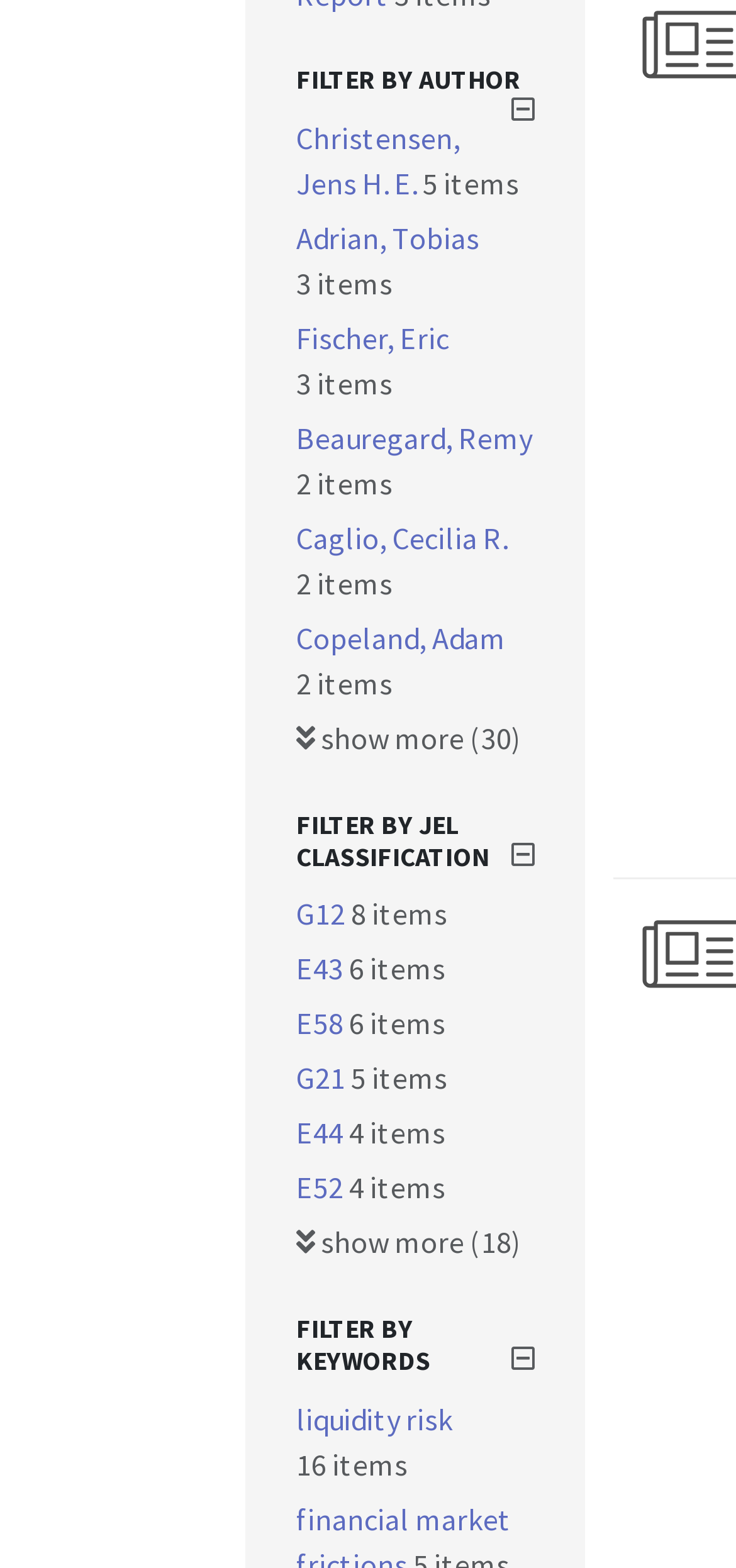What is the total number of items for all authors?
Please utilize the information in the image to give a detailed response to the question.

I added up the item counts for each author, which are 5, 3, 3, 2, 2, and 4, respectively. The total number of items for all authors is 19.